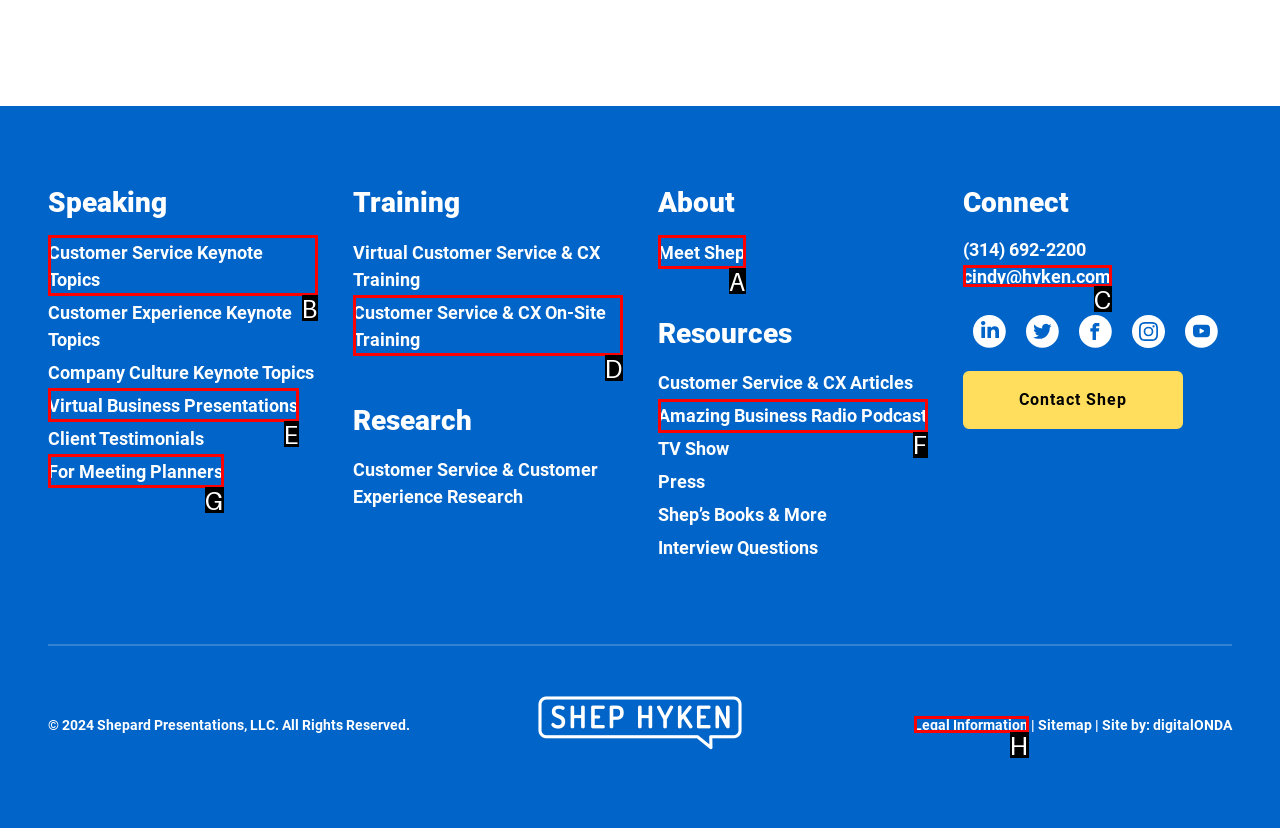Tell me which one HTML element I should click to complete the following task: View customer service keynote topics Answer with the option's letter from the given choices directly.

B